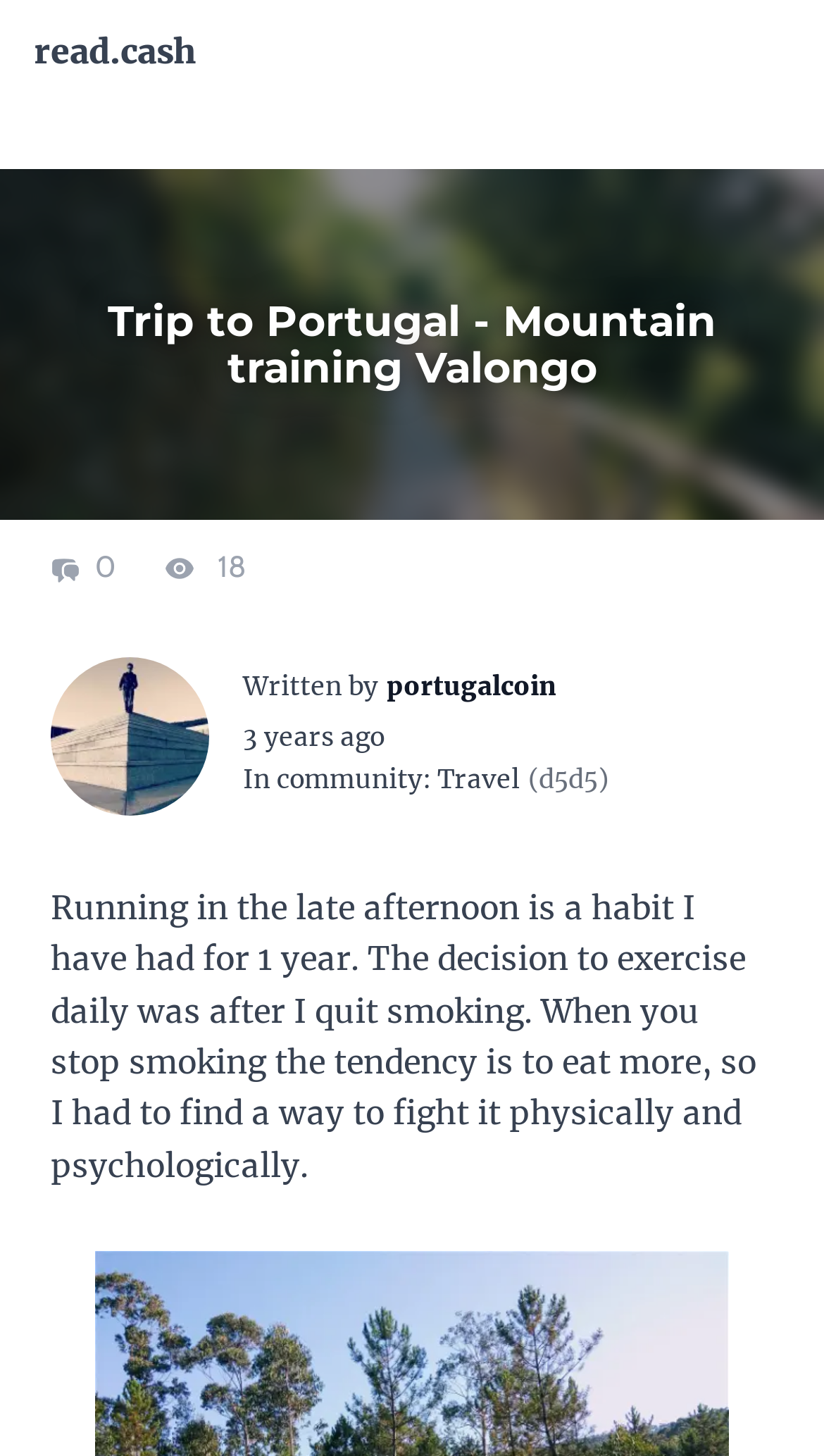Please answer the following question using a single word or phrase: 
What is the habit of the author?

Running in the late afternoon